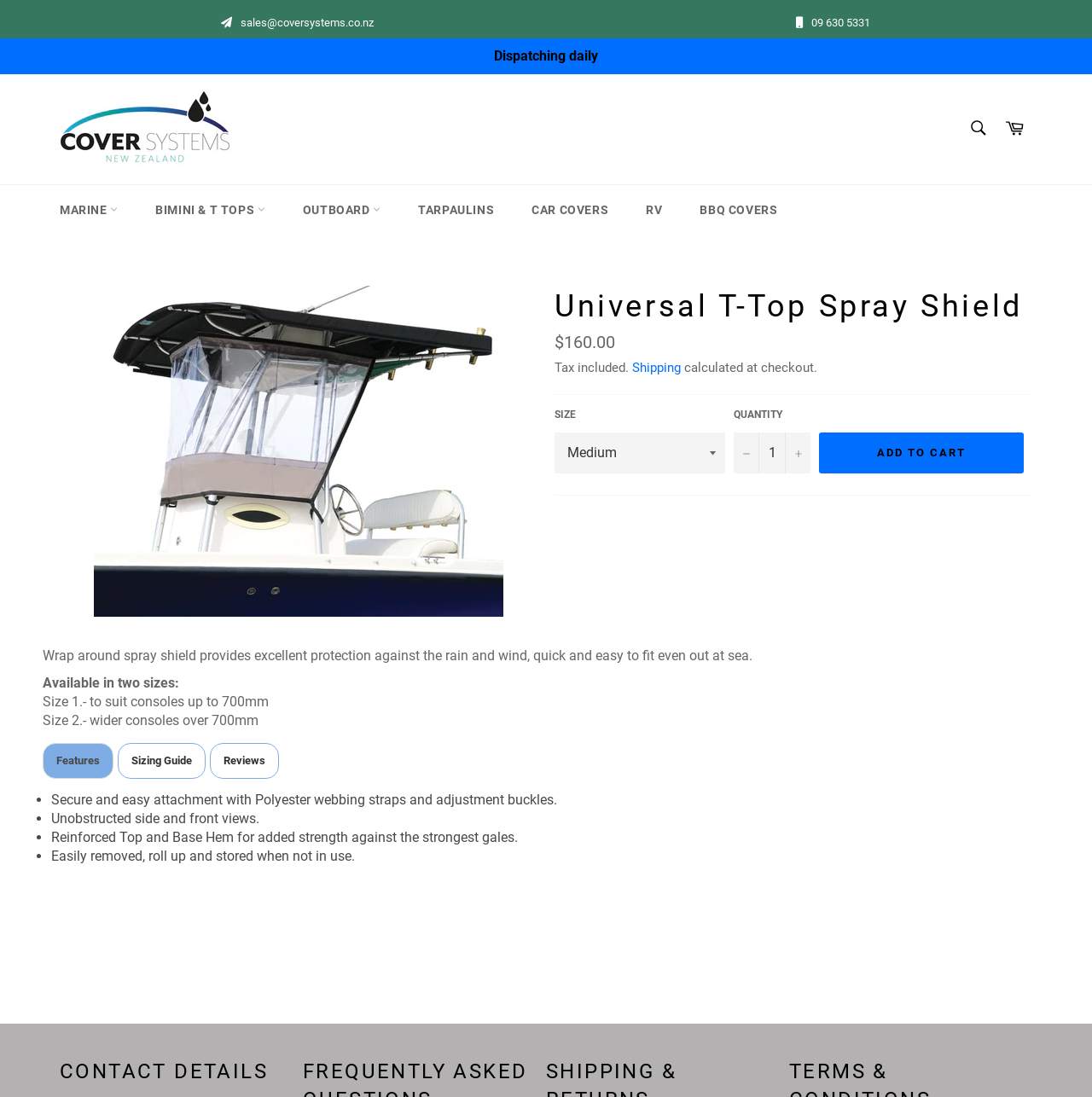Bounding box coordinates are specified in the format (top-left x, top-left y, bottom-right x, bottom-right y). All values are floating point numbers bounded between 0 and 1. Please provide the bounding box coordinate of the region this sentence describes: Add to Cart

[0.75, 0.394, 0.938, 0.432]